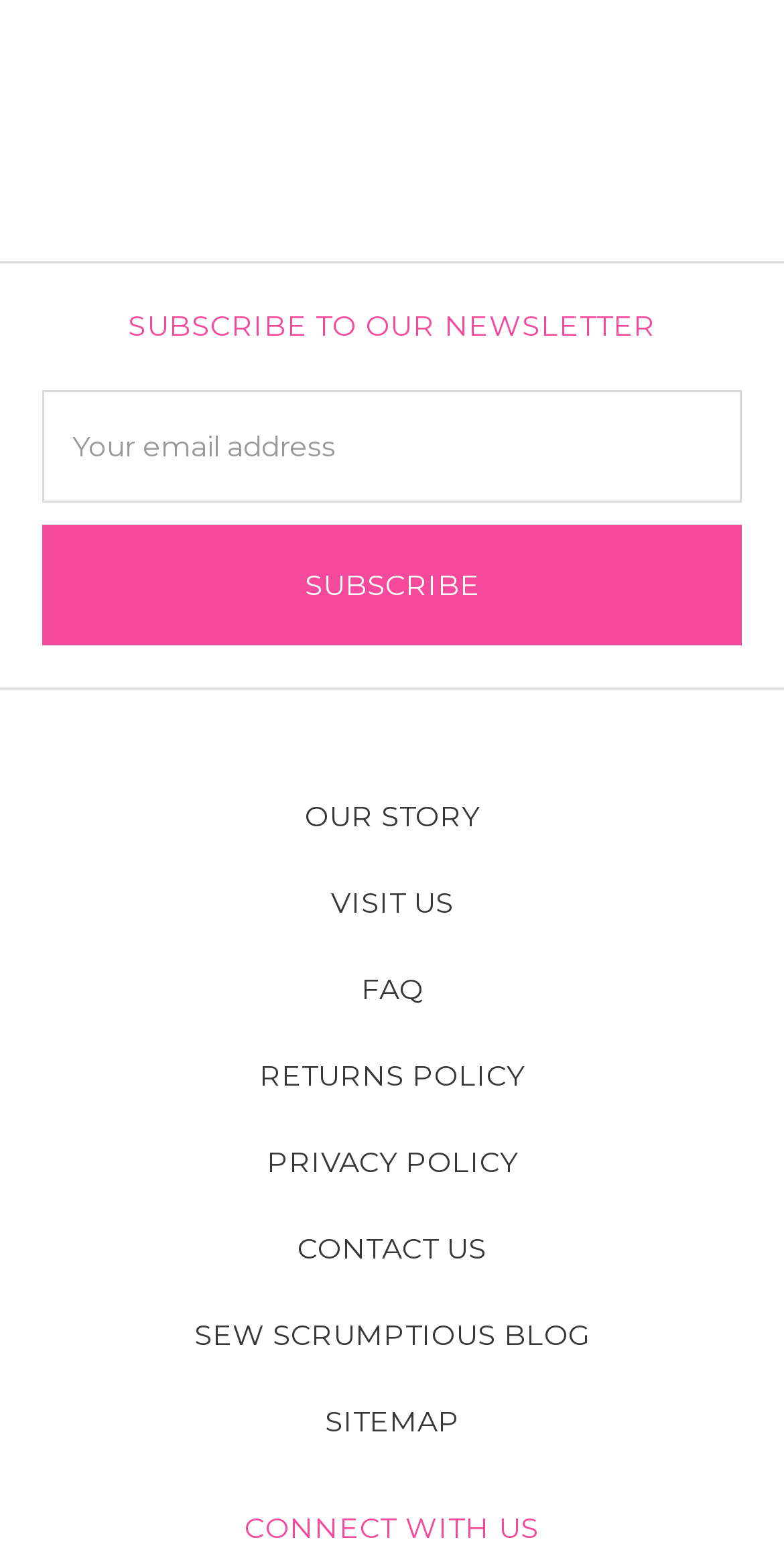Based on the element description Sew Scrumptious Blog, identify the bounding box coordinates for the UI element. The coordinates should be in the format (top-left x, top-left y, bottom-right x, bottom-right y) and within the 0 to 1 range.

[0.219, 0.836, 0.781, 0.892]